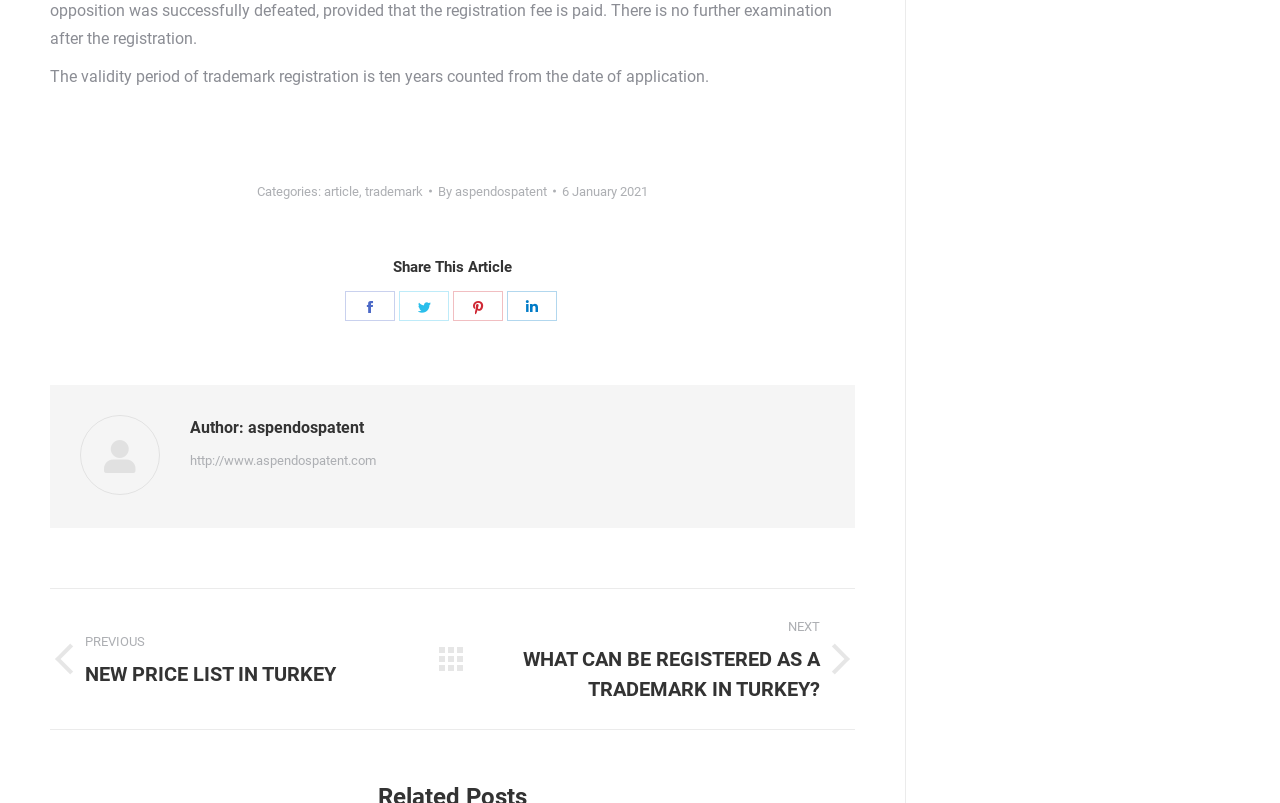Identify the bounding box coordinates necessary to click and complete the given instruction: "Read the next post about registering a trademark in Turkey".

[0.387, 0.764, 0.668, 0.876]